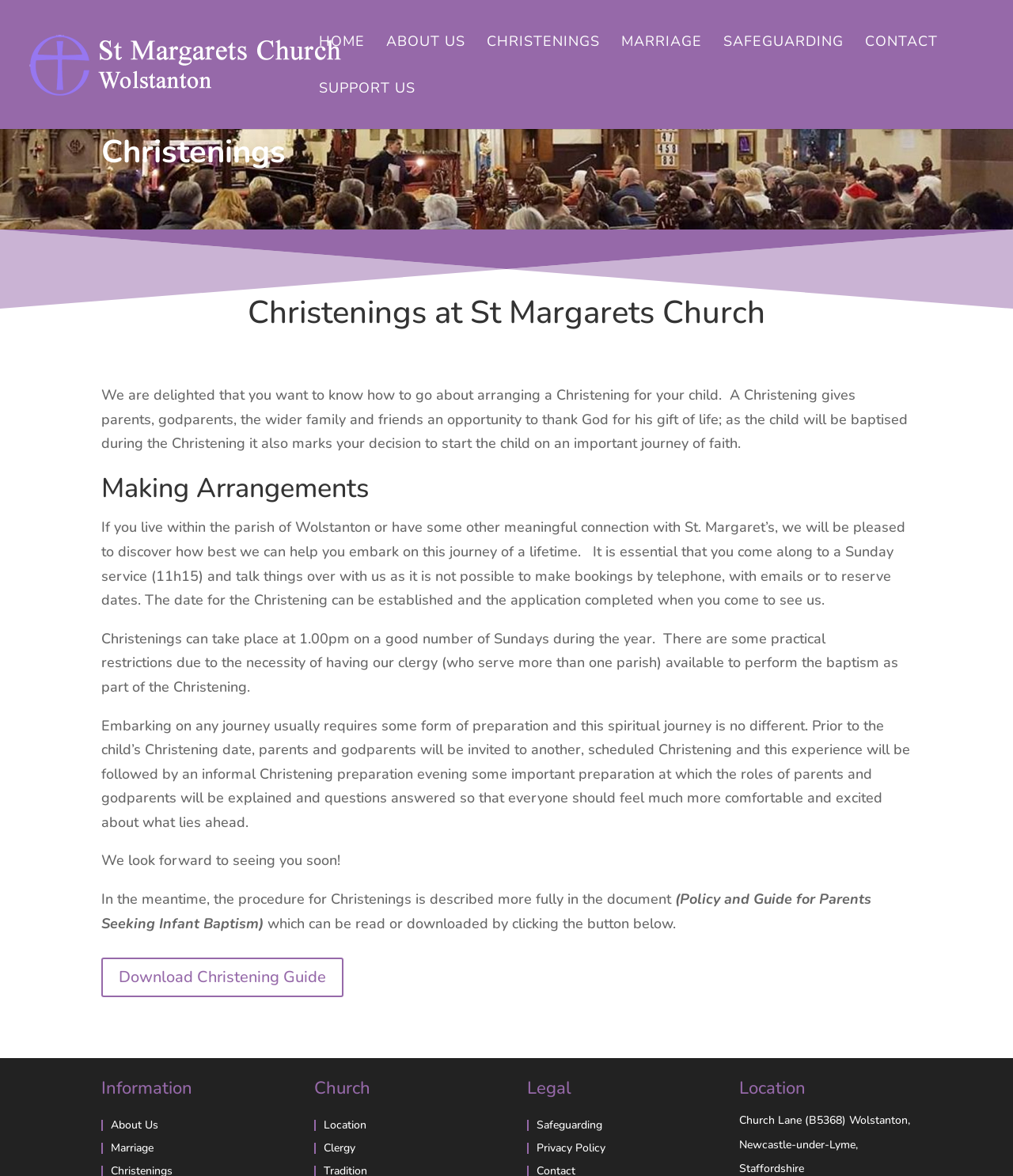Identify the bounding box coordinates for the UI element described as: "Contact".

[0.854, 0.03, 0.926, 0.07]